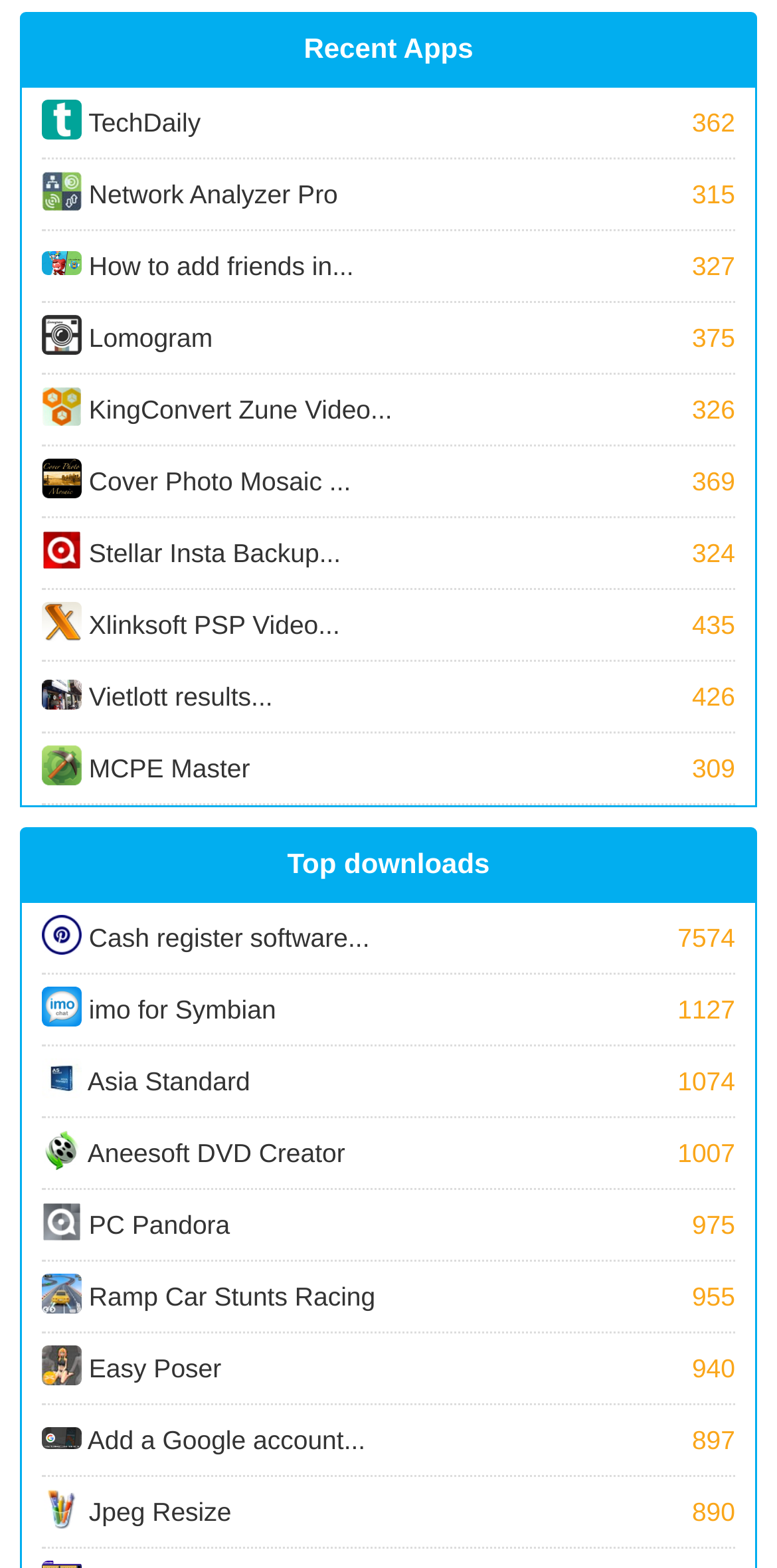Please identify the bounding box coordinates of the element that needs to be clicked to execute the following command: "check Five Warning Signs You Have An Unhealthy Tree". Provide the bounding box using four float numbers between 0 and 1, formatted as [left, top, right, bottom].

None